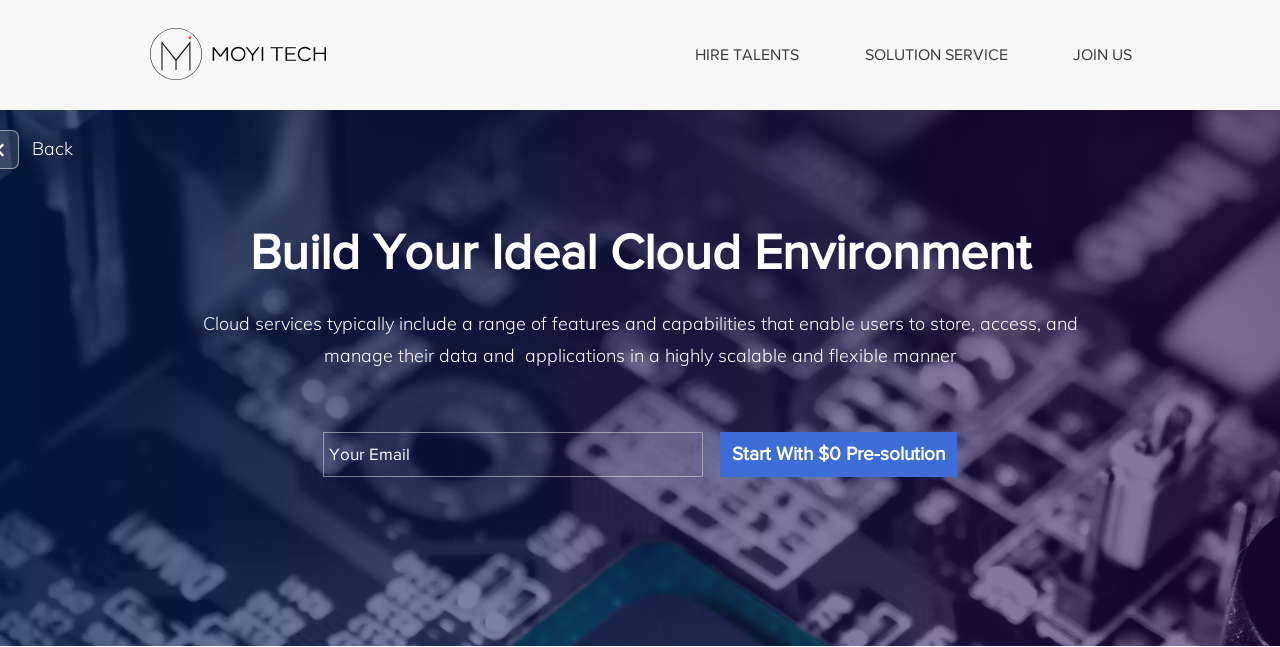Using the provided element description: "aria-label="Your Email" name="email" placeholder="Your Email"", determine the bounding box coordinates of the corresponding UI element in the screenshot.

[0.252, 0.667, 0.549, 0.737]